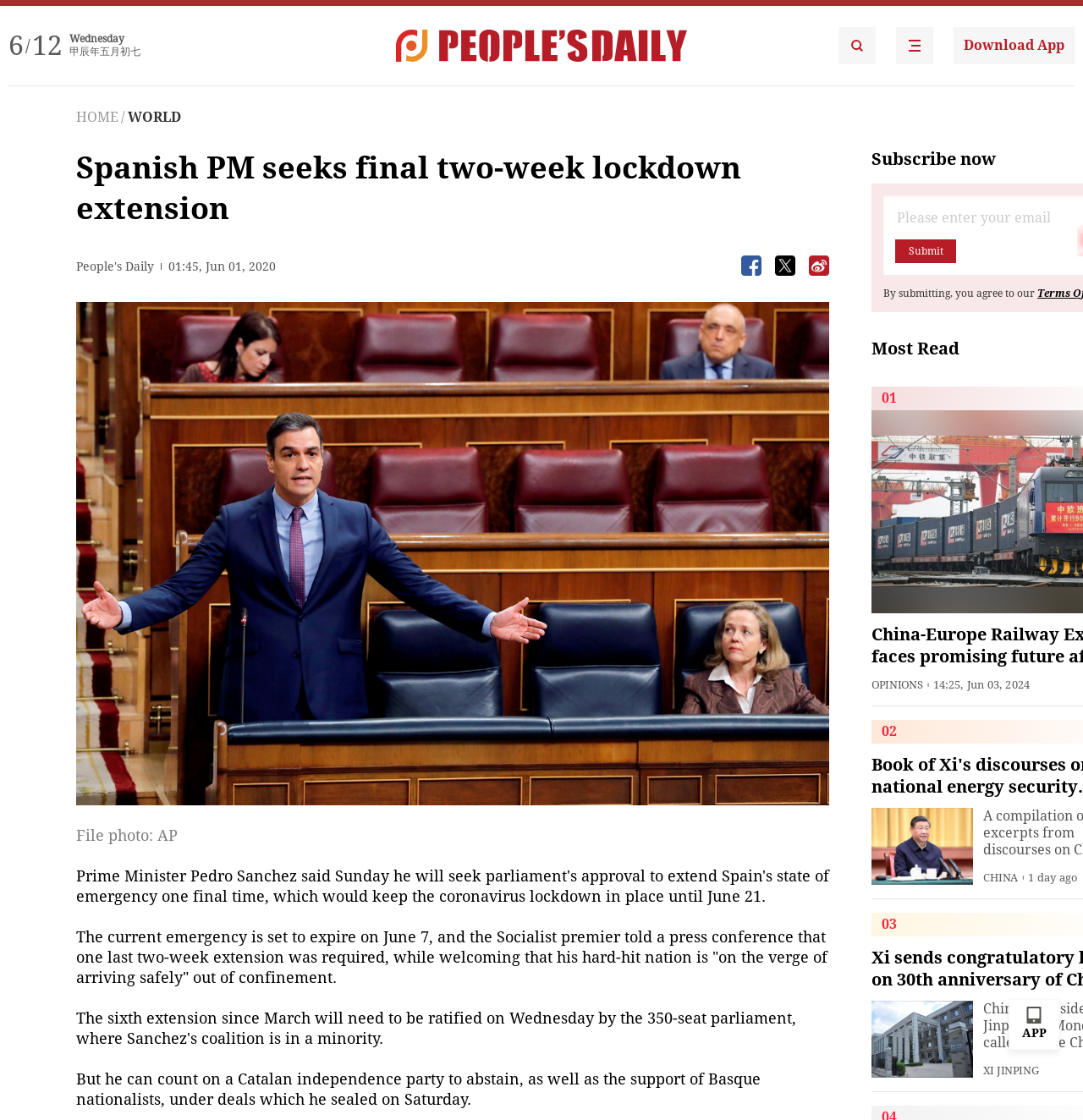What is the name of the premier mentioned in the article?
Carefully analyze the image and provide a thorough answer to the question.

I found the name of the premier mentioned in the article by reading the text 'Spanish PM seeks final two-week lockdown extension' and then looking for the name of the premier in the subsequent paragraphs, which is Pedro Sanchez.